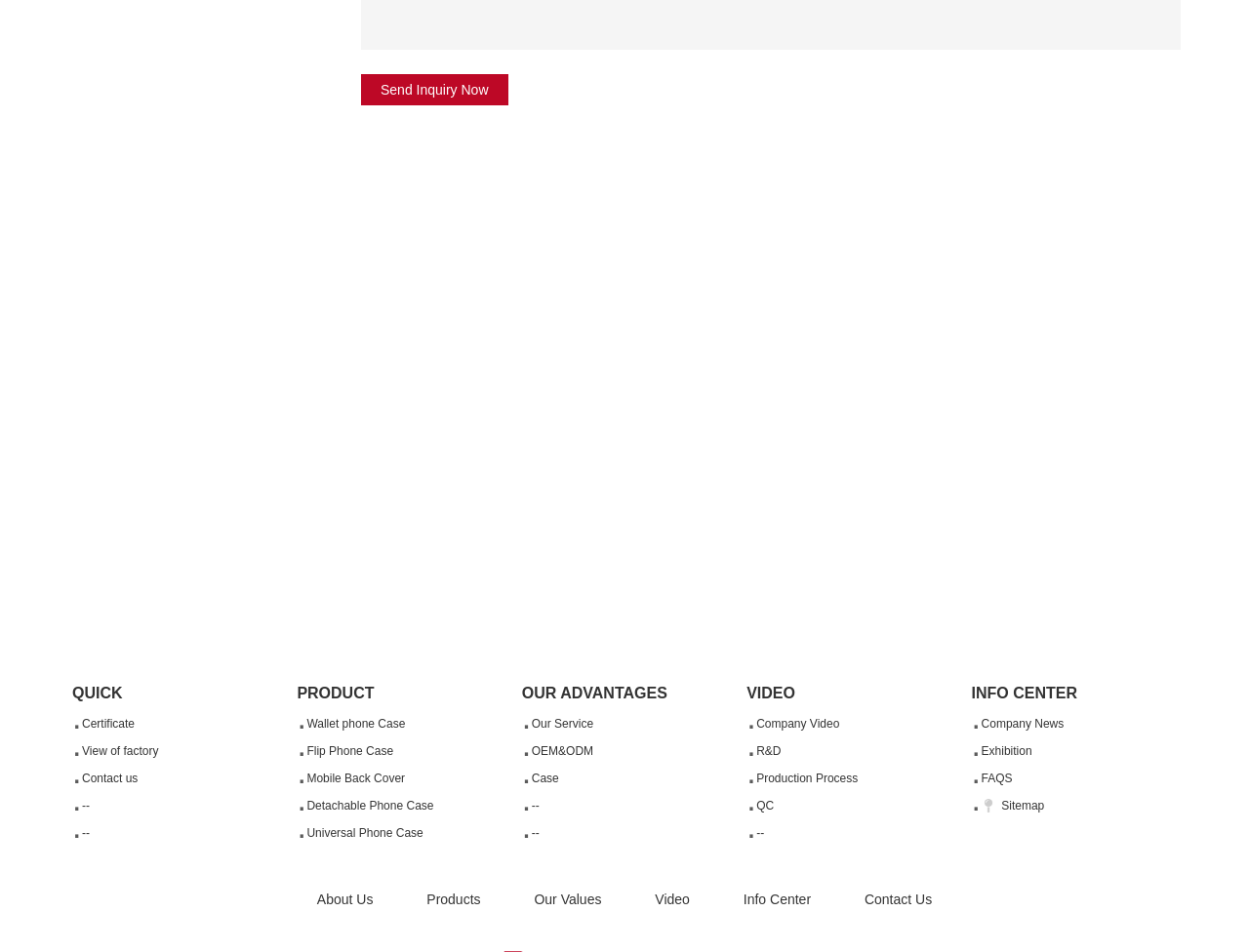What is the last link in the 'INFO CENTER' category?
Please provide a single word or phrase as your answer based on the image.

 Sitemap